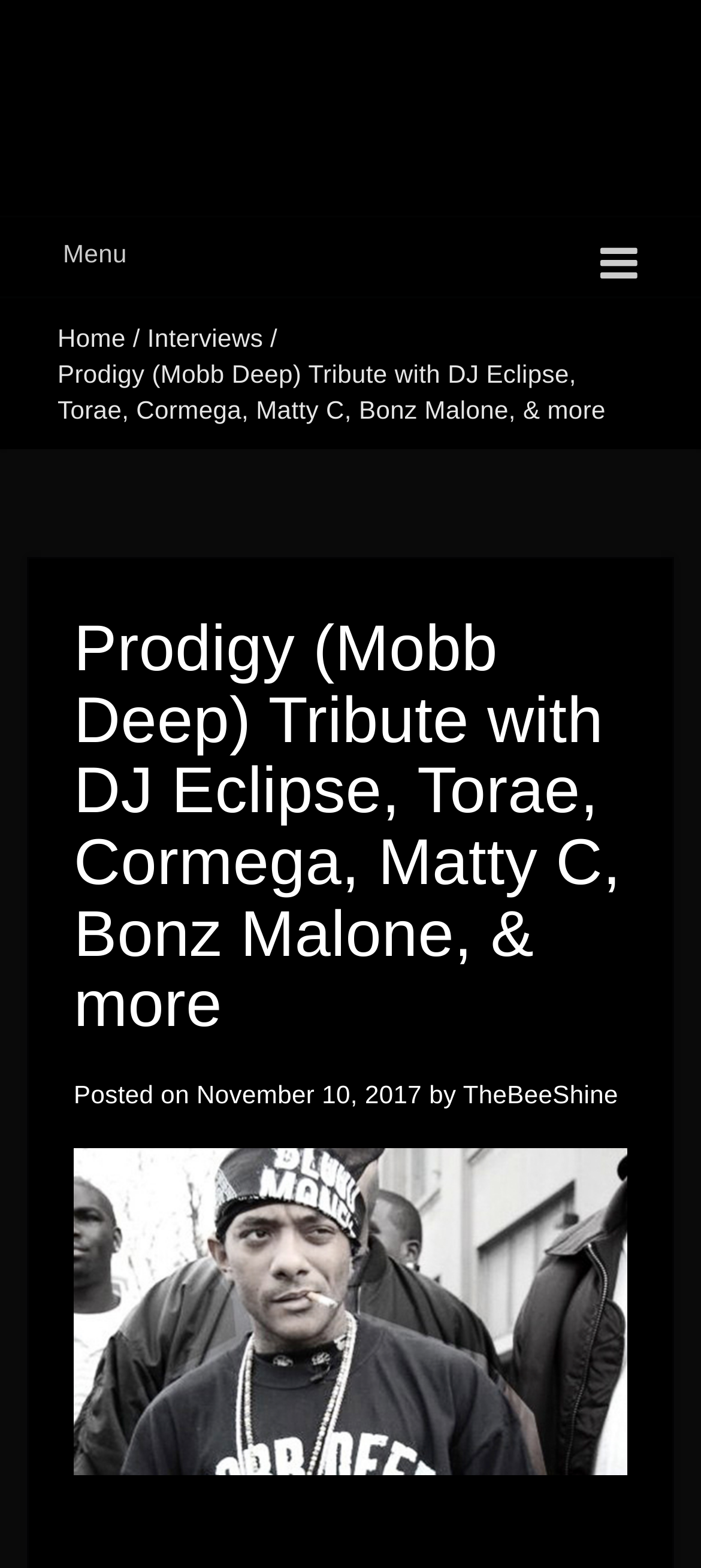Identify the bounding box coordinates for the element that needs to be clicked to fulfill this instruction: "Visit the 'STORE' page". Provide the coordinates in the format of four float numbers between 0 and 1: [left, top, right, bottom].

[0.038, 0.58, 0.856, 0.646]